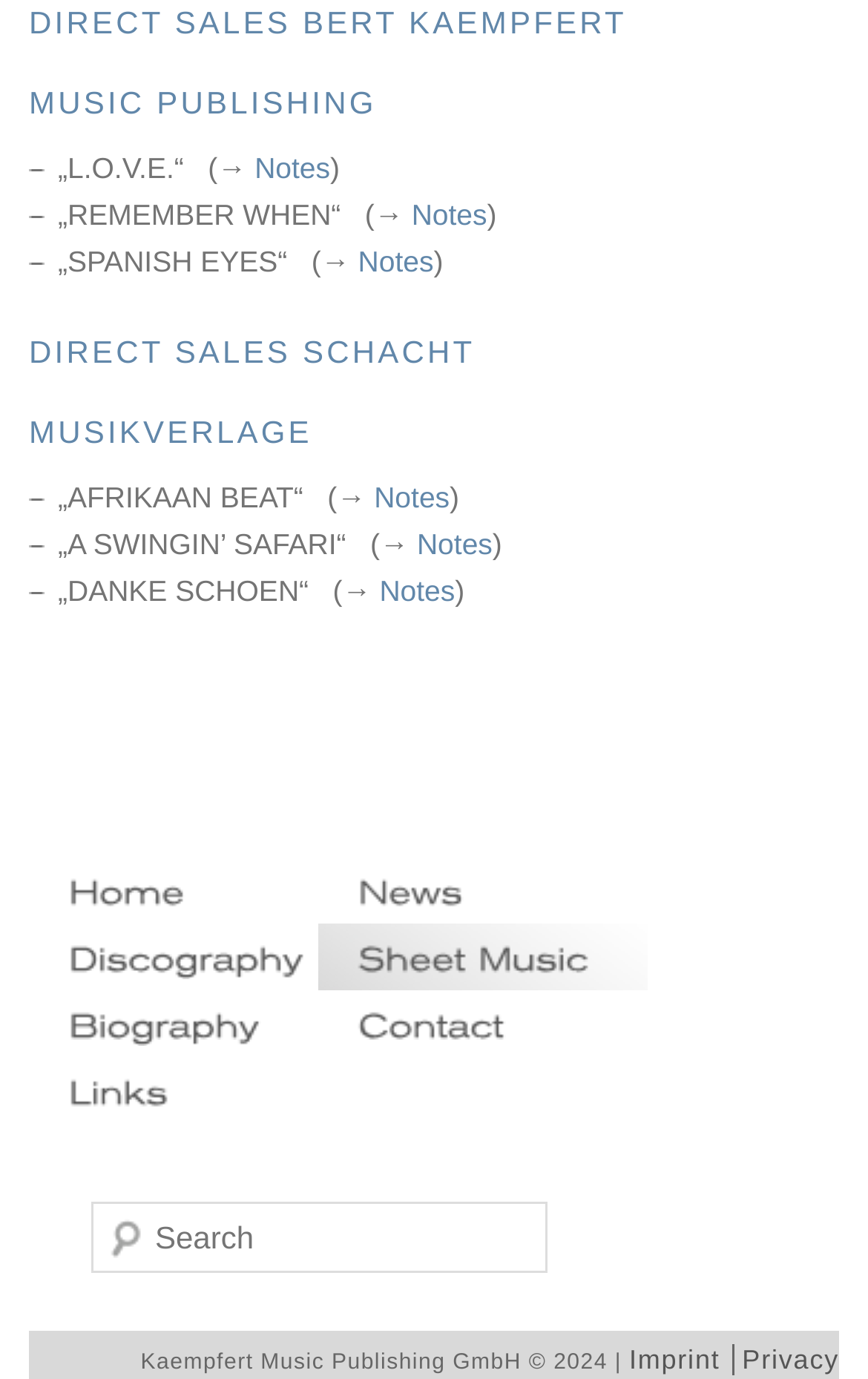Locate the bounding box coordinates of the element that should be clicked to fulfill the instruction: "Click on 'Home'".

[0.033, 0.621, 0.412, 0.67]